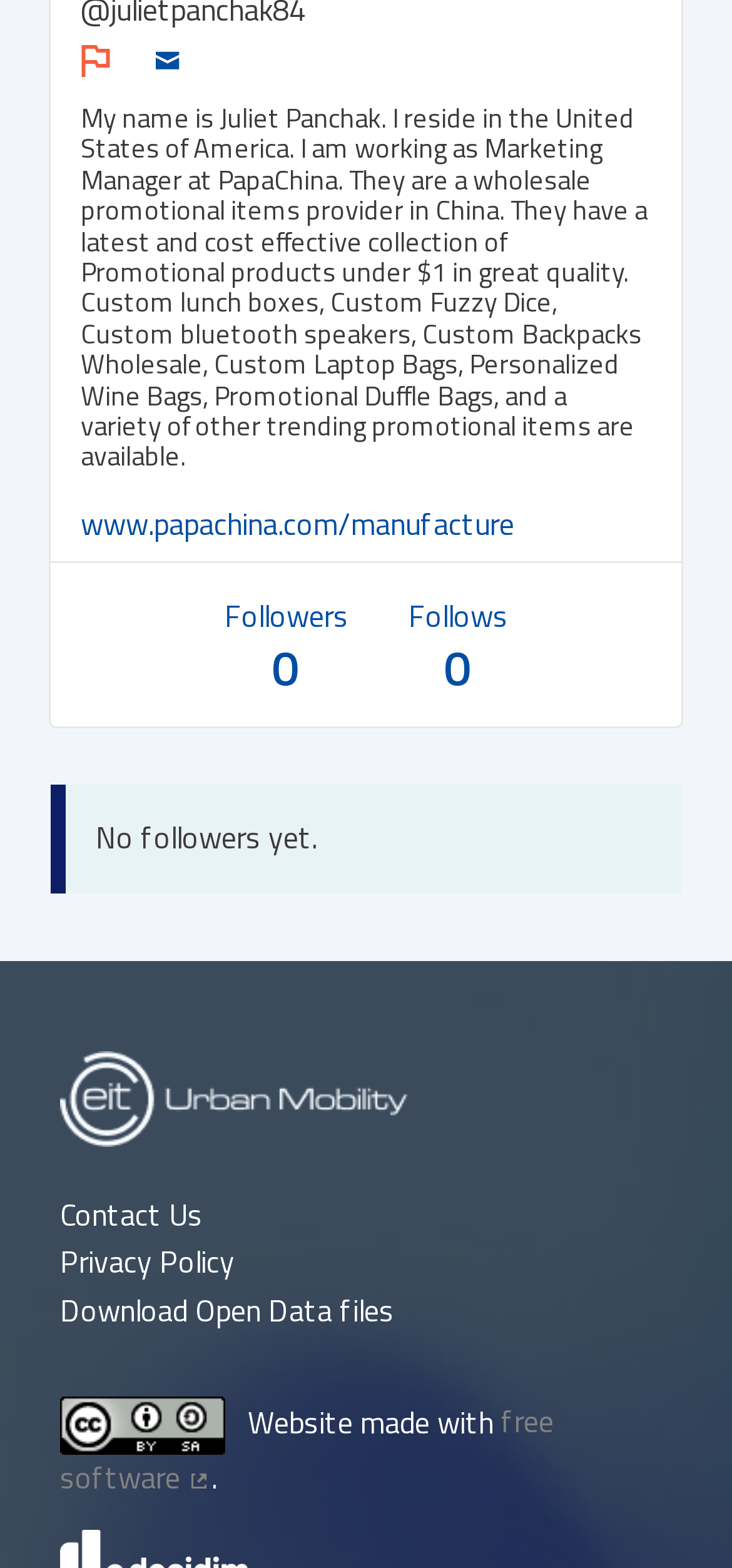Given the element description "www.papachina.com/manufacture" in the screenshot, predict the bounding box coordinates of that UI element.

[0.11, 0.319, 0.703, 0.348]